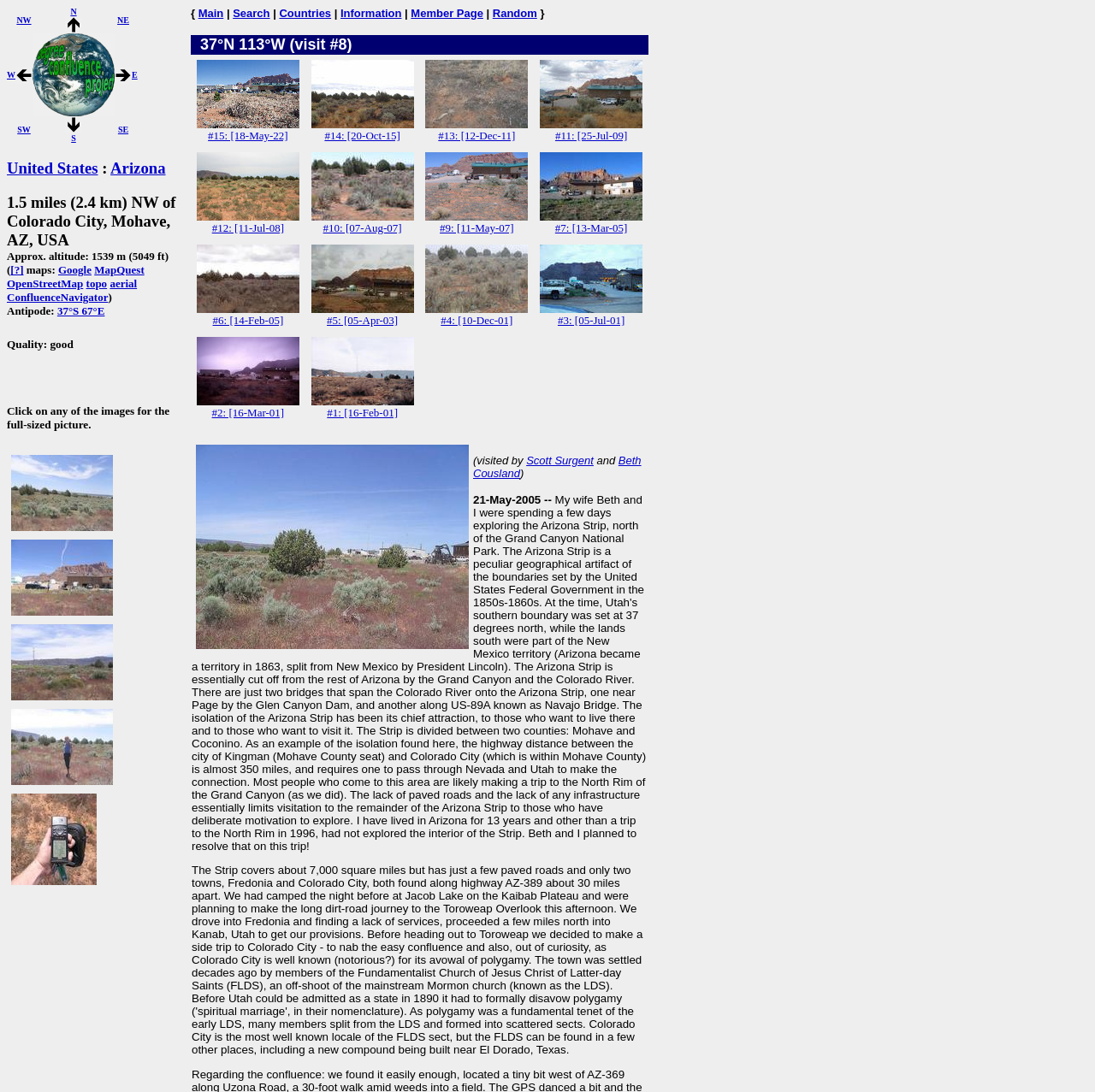Please analyze the image and provide a thorough answer to the question:
How many visits are listed for this confluence?

I found two visit entries, 'Visit #15: [18-May-22]' and 'Visit #14: [20-Oct-15]', which indicates that there are 2 visits listed for this confluence.